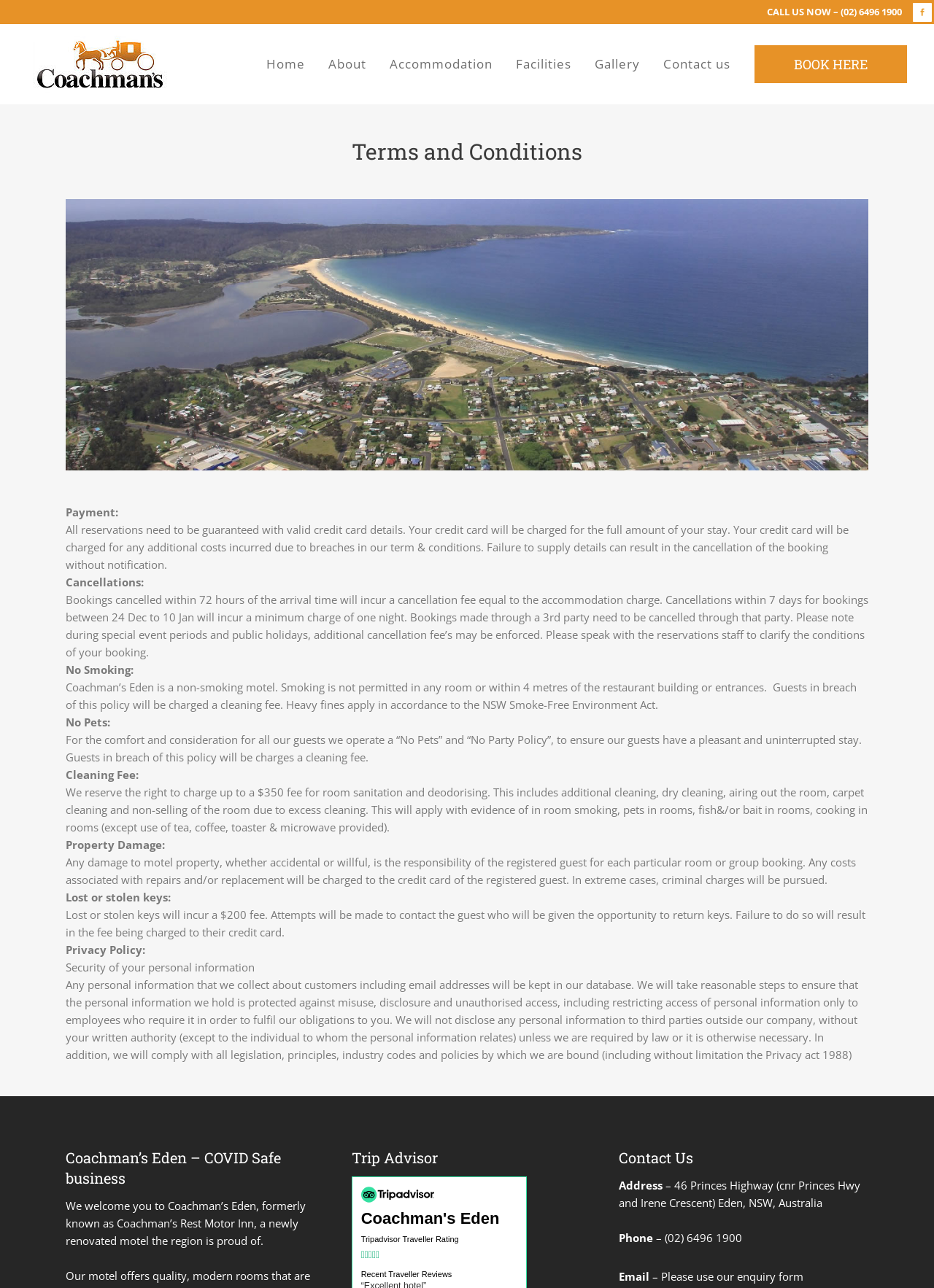What is the rating of Coachman's Eden on TripAdvisor?
Using the image, elaborate on the answer with as much detail as possible.

I found the rating of Coachman's Eden on TripAdvisor by looking at the 'TripAdvisor Traveller Rating' section, which shows 82 reviews.